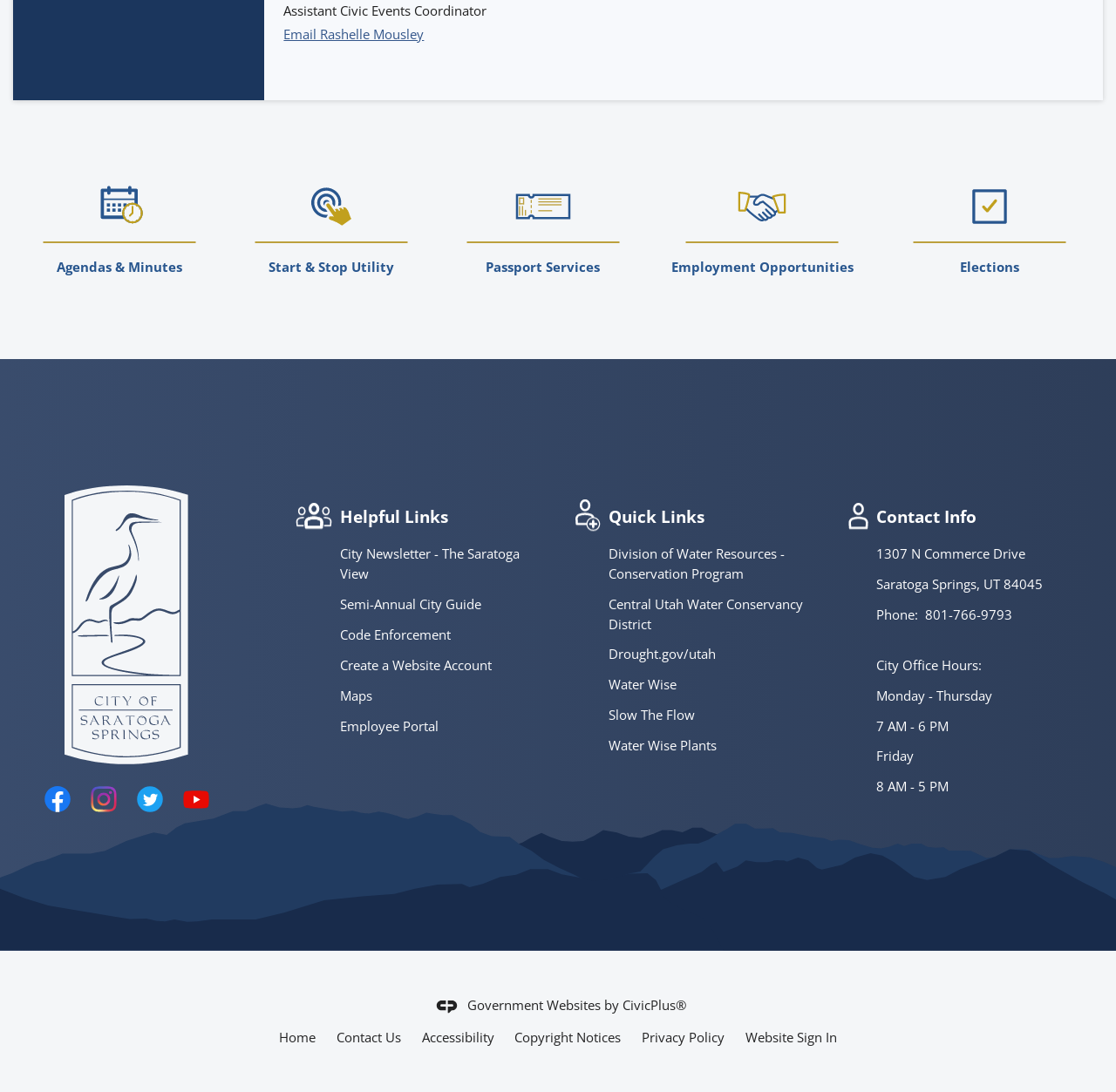Specify the bounding box coordinates of the region I need to click to perform the following instruction: "Visit Facebook page". The coordinates must be four float numbers in the range of 0 to 1, i.e., [left, top, right, bottom].

[0.04, 0.72, 0.063, 0.743]